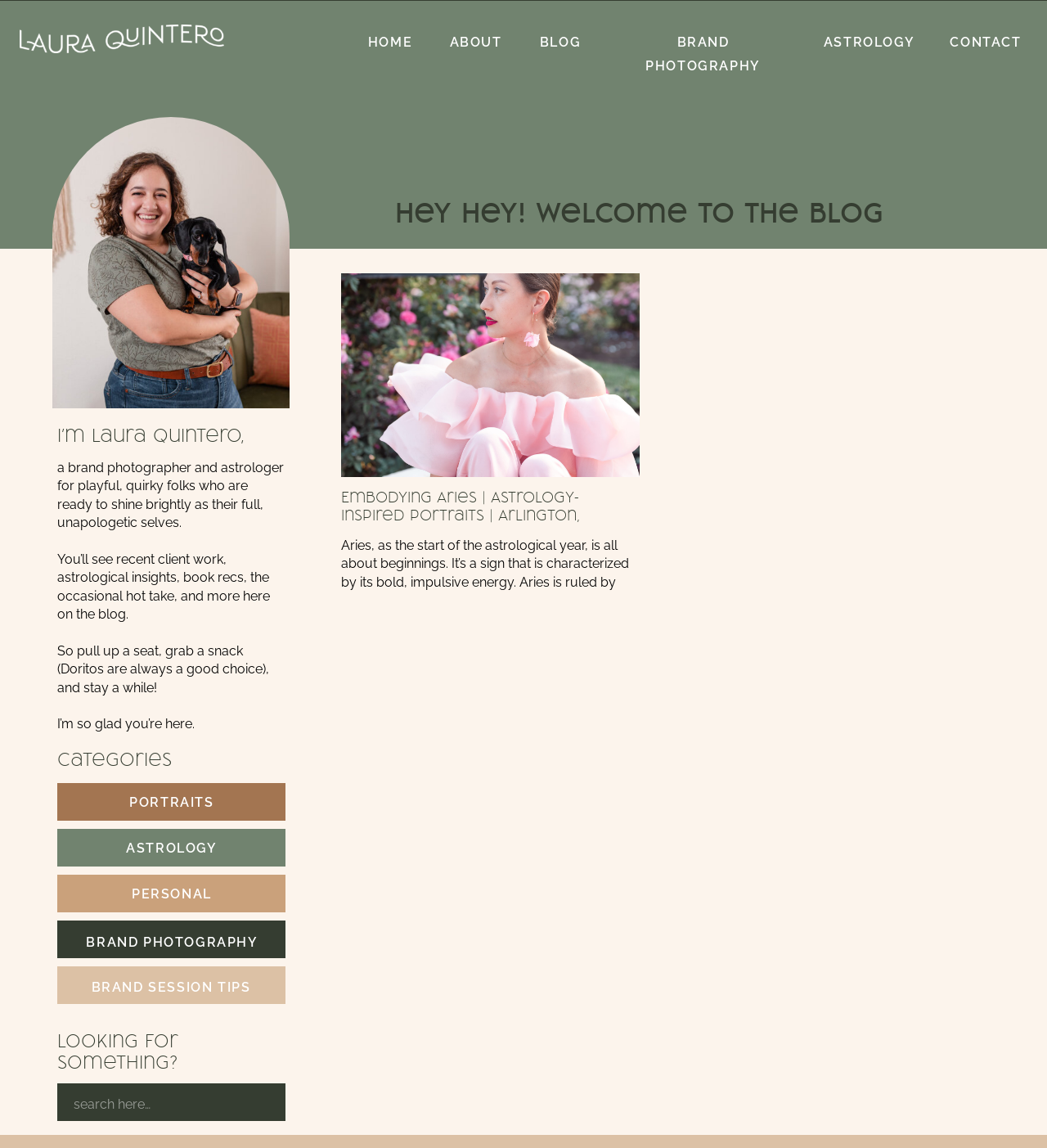Using the image as a reference, answer the following question in as much detail as possible:
What is the theme of the photography?

The theme of the photography is astrology, as evident from the links and headings on the webpage, such as 'ASTROLOGY', 'Astrology-Inspired Portraits', and 'Embodying Aries | Astrology-Inspired Portraits | Arlington, Virginia'.